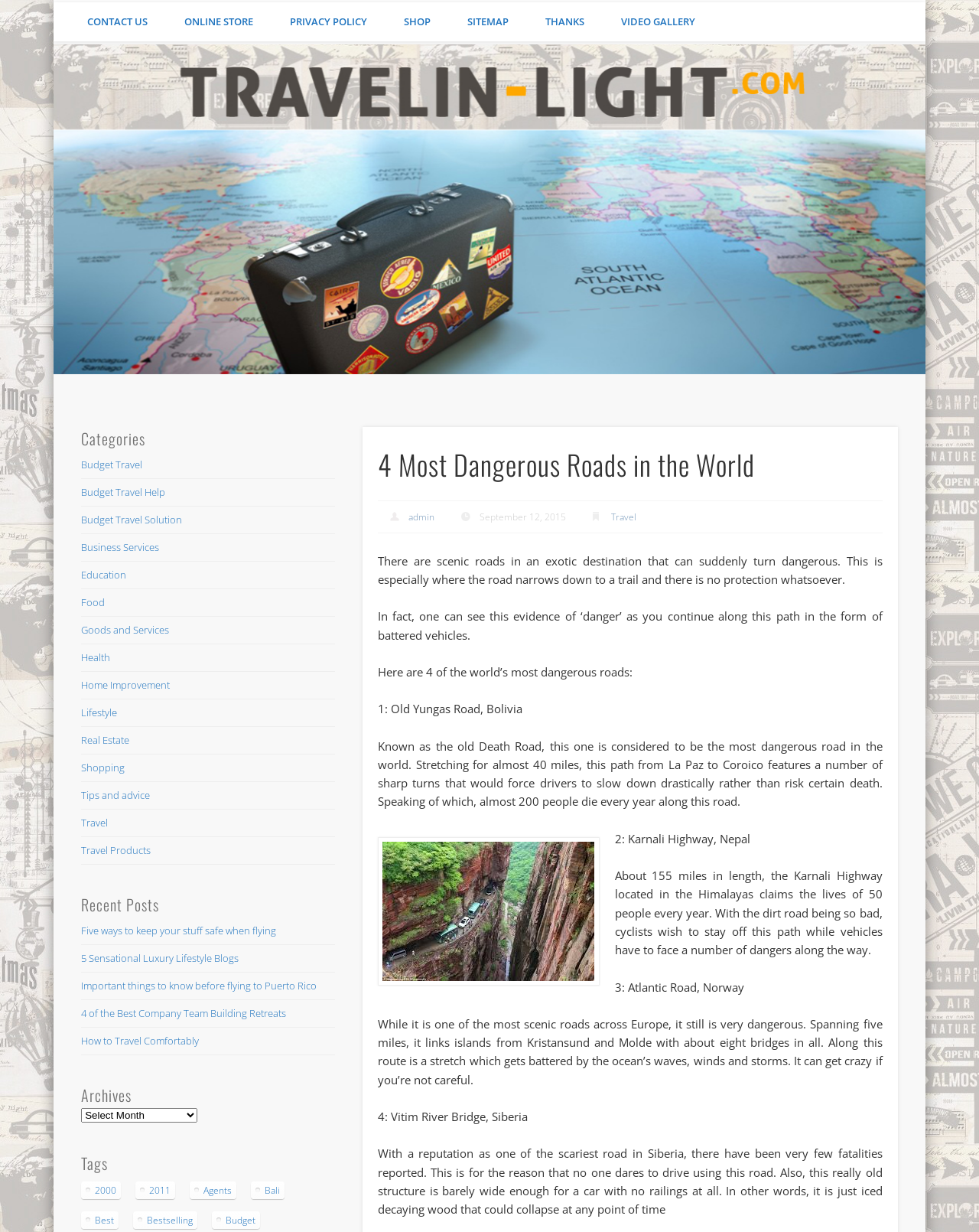Please identify the bounding box coordinates of the element I need to click to follow this instruction: "Read about Old Yungas Road, Bolivia".

[0.386, 0.569, 0.534, 0.582]